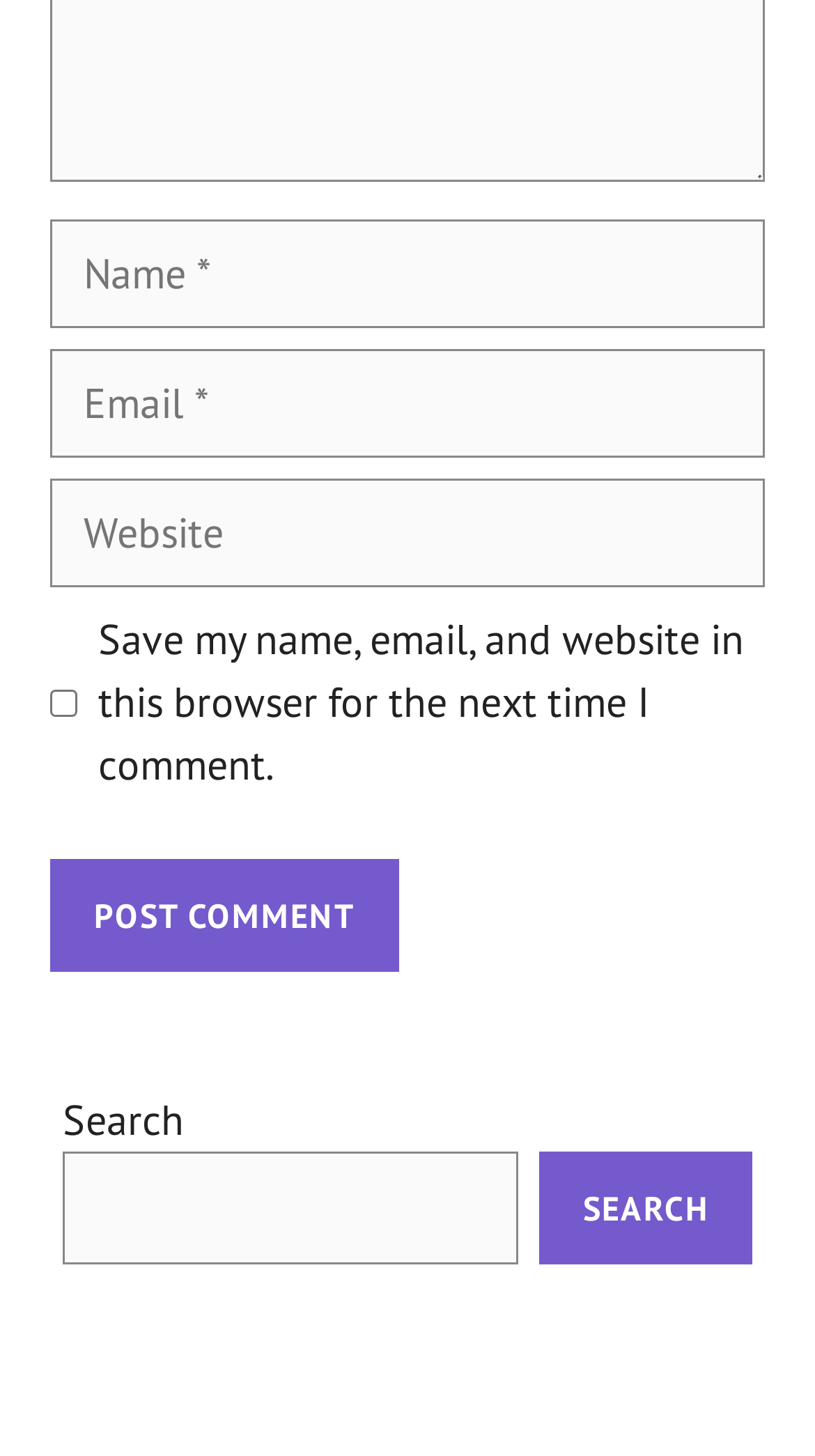What is the purpose of the checkbox?
Using the image, respond with a single word or phrase.

Save comment info